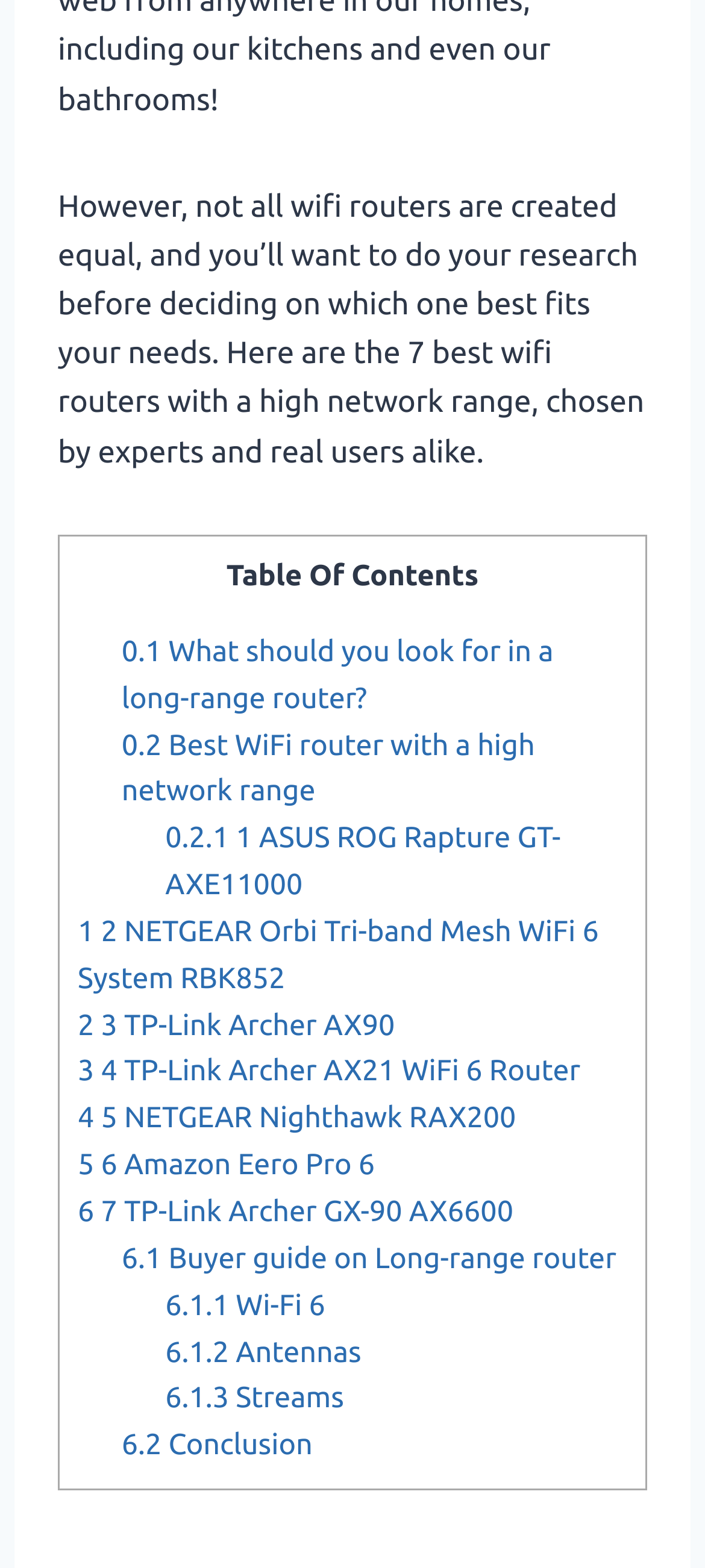Provide a one-word or brief phrase answer to the question:
What is the second WiFi router model listed?

NETGEAR Orbi Tri-band Mesh WiFi 6 System RBK852